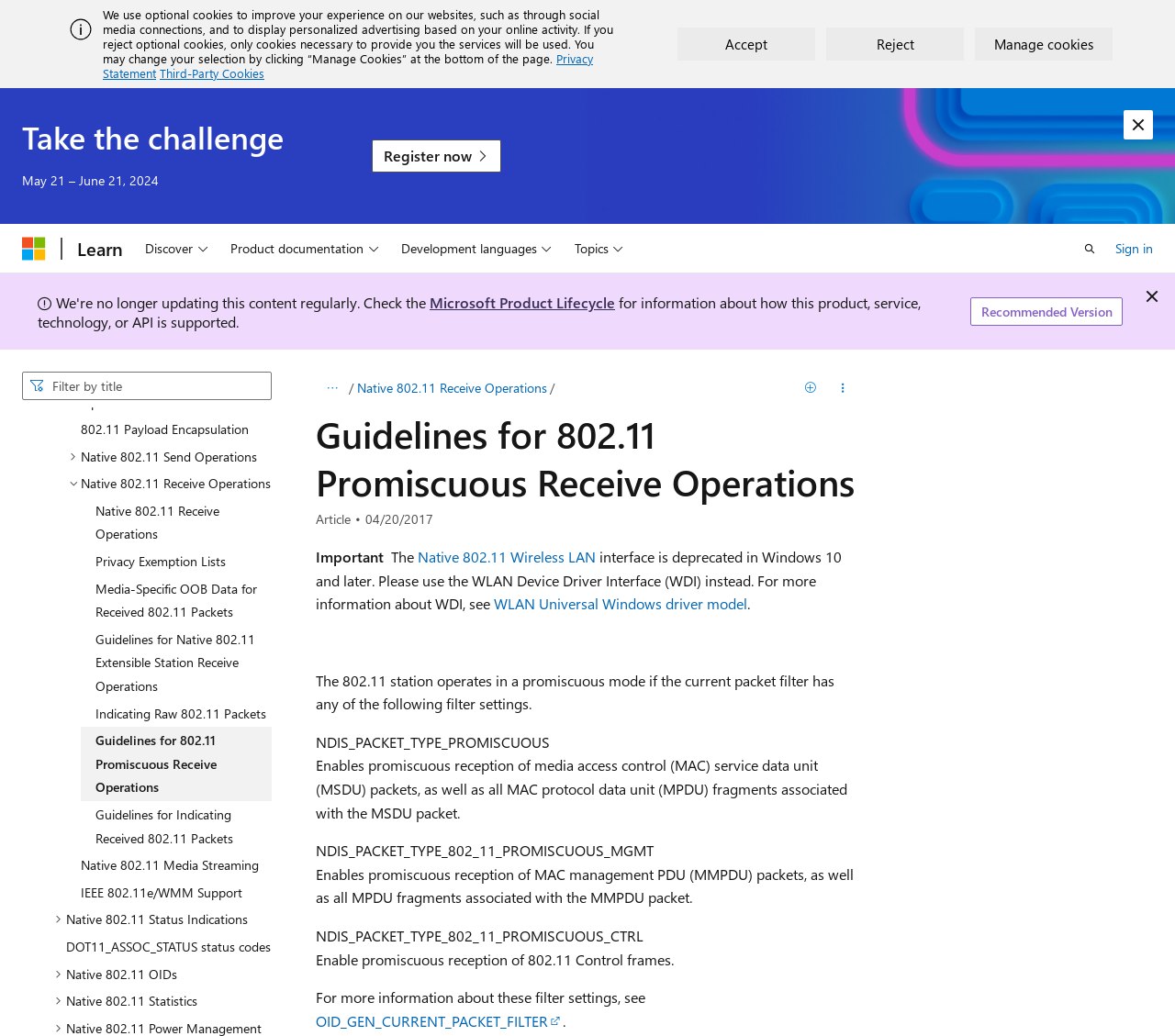Using the provided description: "Effective Altruism", find the bounding box coordinates of the corresponding UI element. The output should be four float numbers between 0 and 1, in the format [left, top, right, bottom].

None